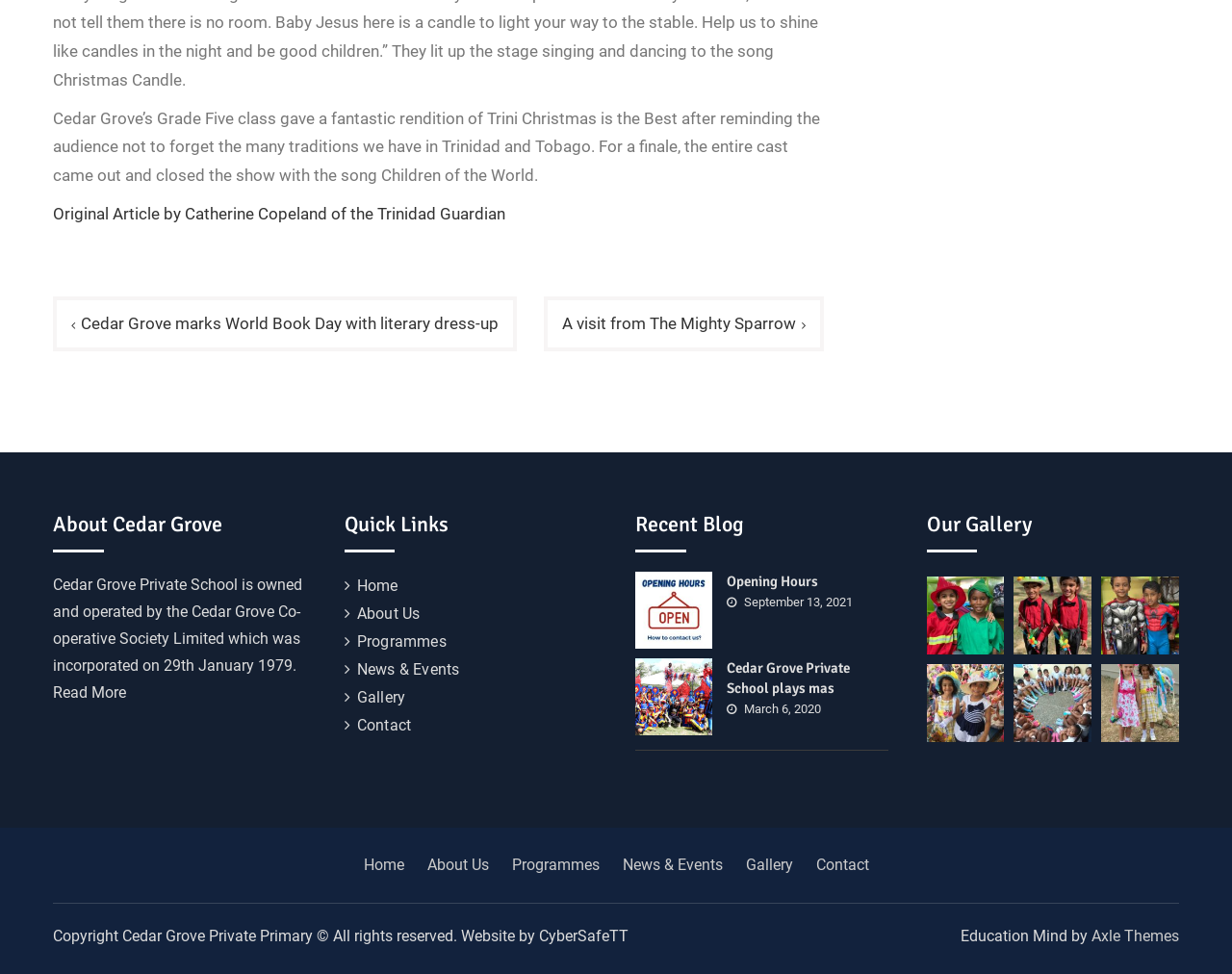What is the name of the company that developed the website?
Using the image, answer in one word or phrase.

CyberSafeTT